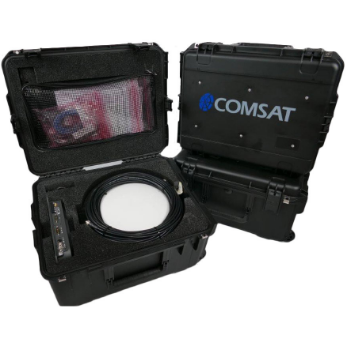Offer an in-depth description of the image shown.

The image features a rugged black waterproof case with the COMSAT logo prominently displayed on its exterior. The lid of the case is propped open, revealing a neatly organized interior. Inside, there is a white circular component, likely a satellite dish or antenna, and a coiled black cable, possibly for connectivity. The case also contains various additional items secured within a mesh pocket, suggesting it is designed for transporting and protecting sensitive equipment. This setup is ideal for fieldwork or remote operations, indicating a focus on durability and functionality. The overall design emphasizes convenience and organization for users in need of reliable communication technology.